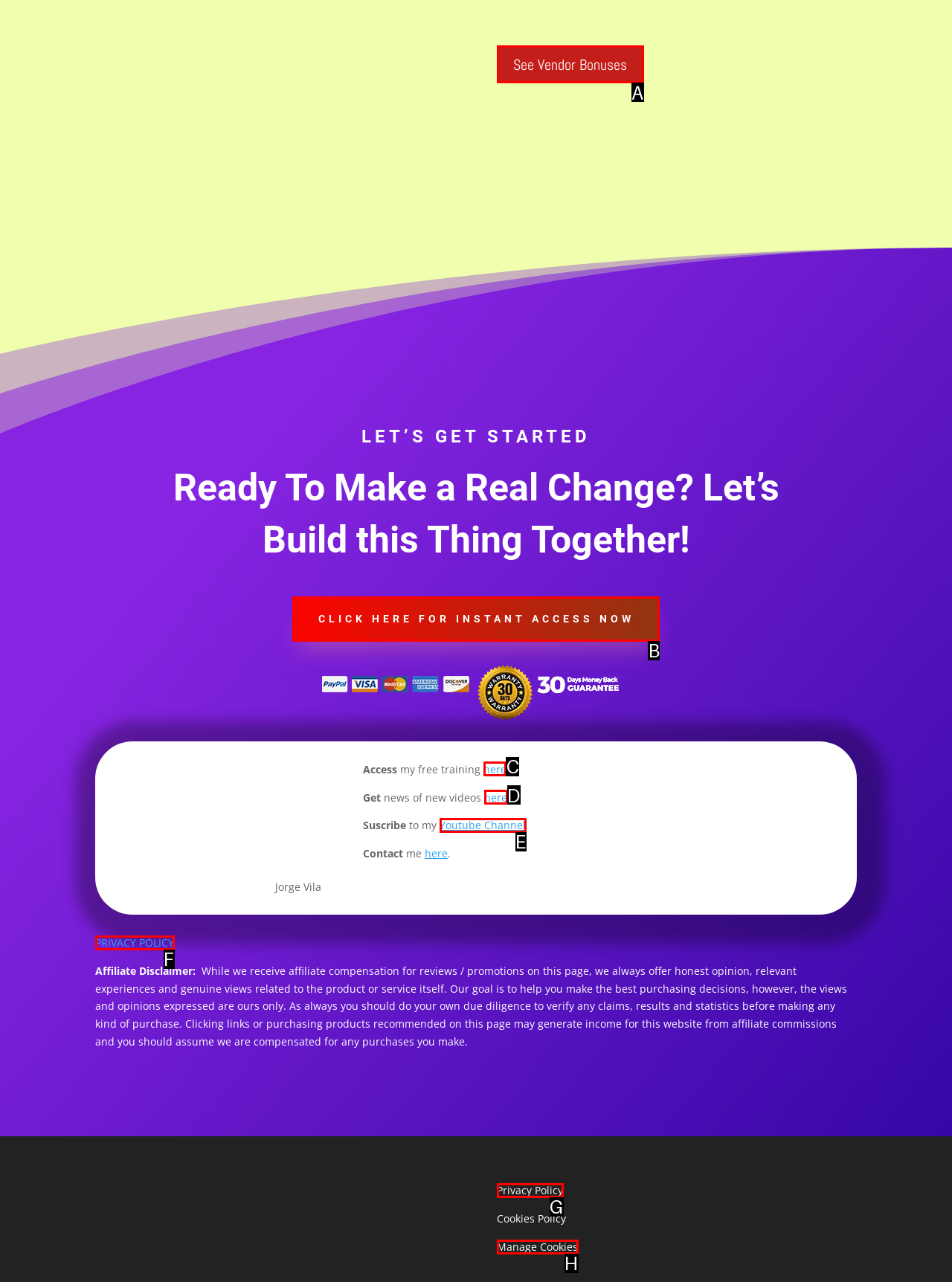Tell me the letter of the UI element to click in order to accomplish the following task: Click on 'here' to access my free training
Answer with the letter of the chosen option from the given choices directly.

C